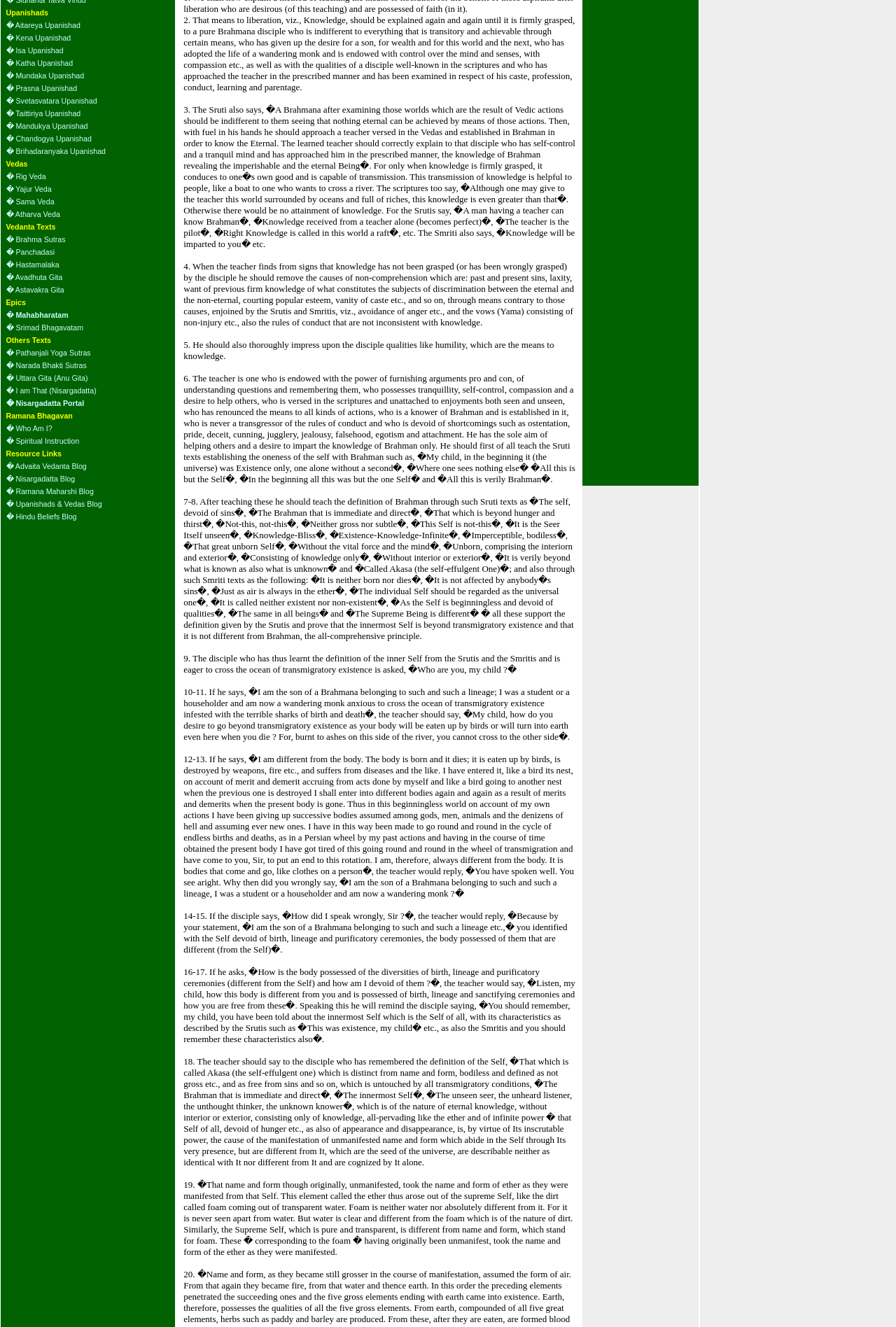Extract the bounding box of the UI element described as: "� Yajur Veda".

[0.007, 0.139, 0.058, 0.146]